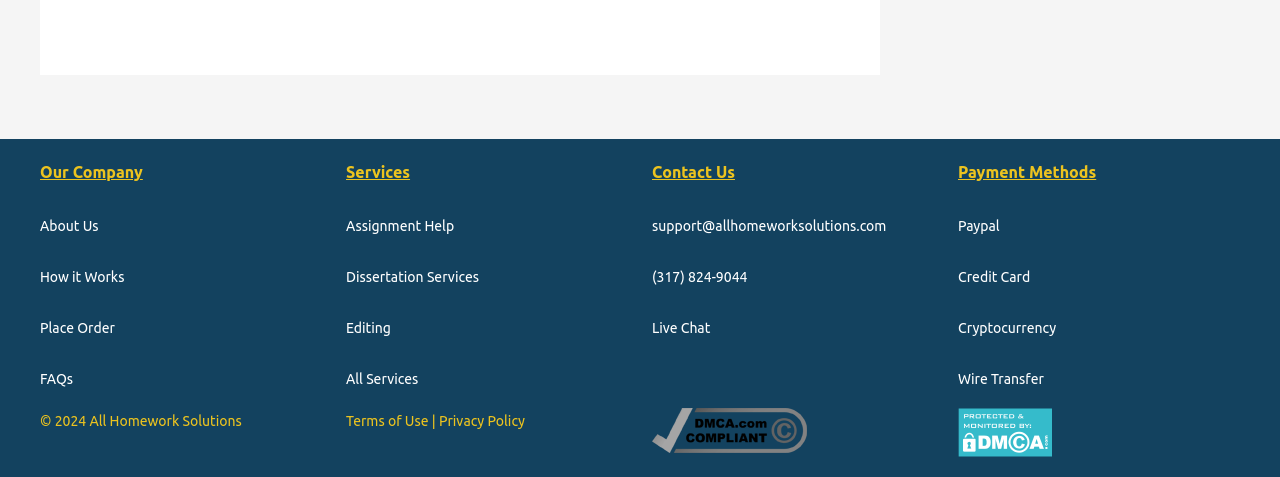Pinpoint the bounding box coordinates of the area that should be clicked to complete the following instruction: "Learn about Gastric Band". The coordinates must be given as four float numbers between 0 and 1, i.e., [left, top, right, bottom].

None